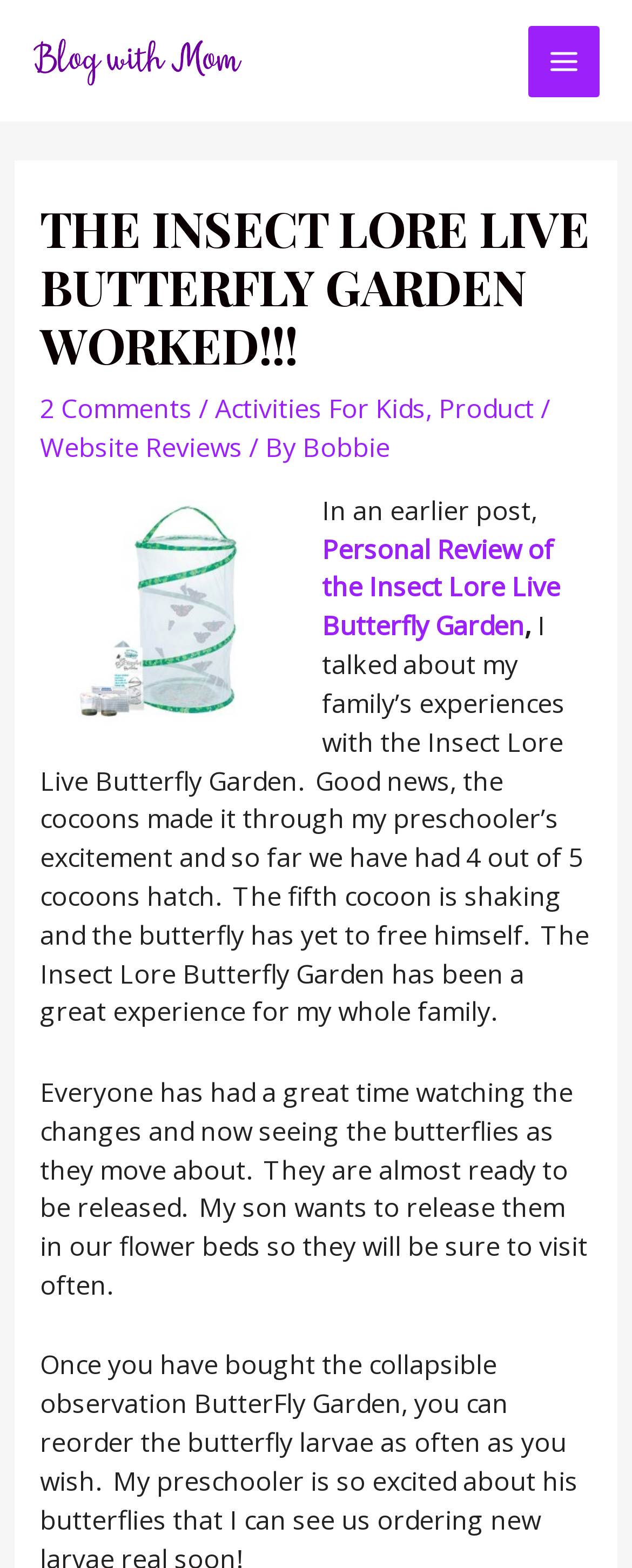How many comments are there on this post?
Please answer the question as detailed as possible.

The number of comments can be found in the header section of the webpage, where it says '2 Comments' in a link format.